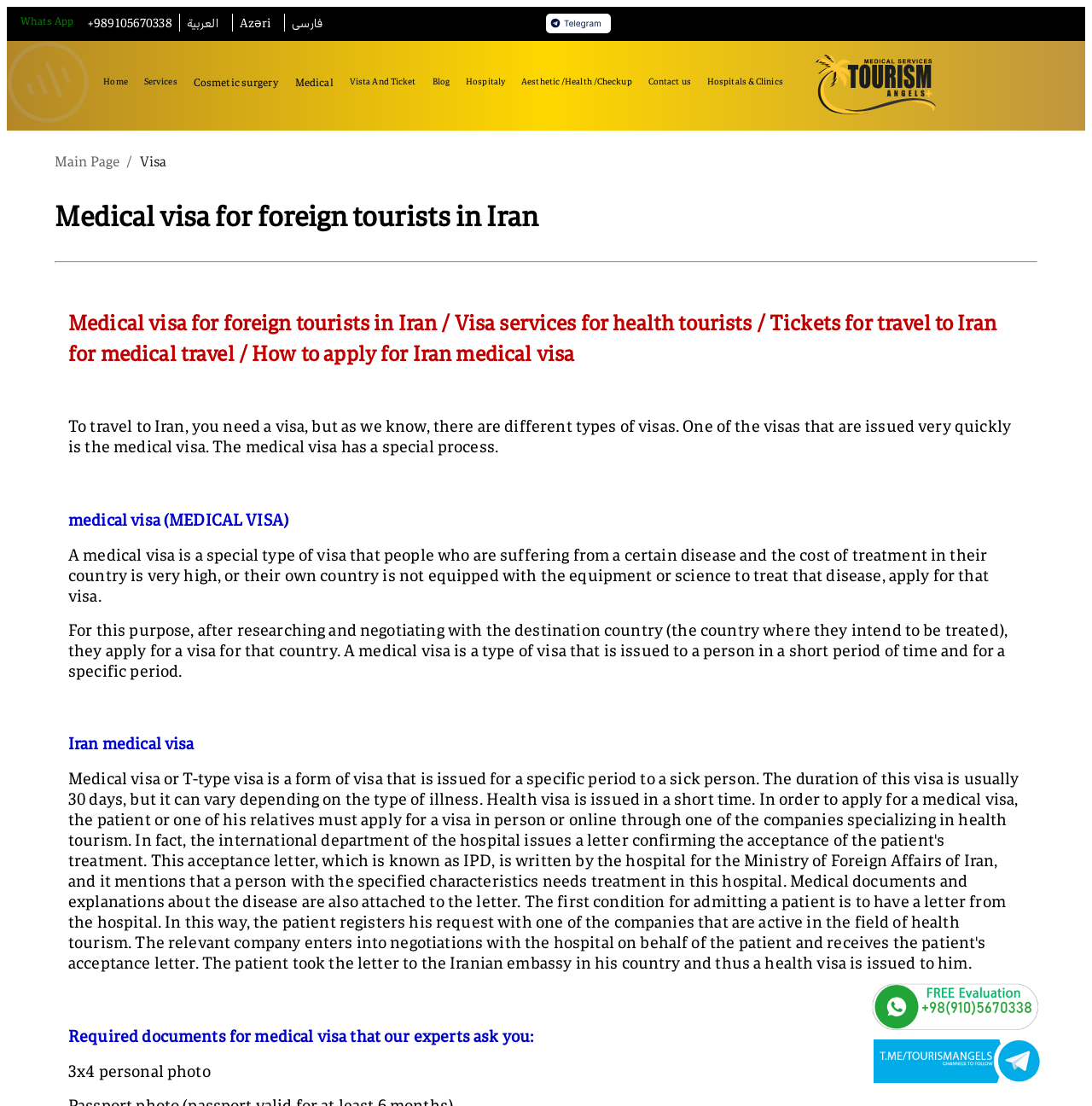Create a detailed narrative of the webpage’s visual and textual elements.

The webpage is about medical visas for foreign tourists in Iran. At the top left corner, there are several language options, including Whats App, Arabic, Azerbaijani, and Persian. Next to these options, there is a phone number and a small icon. 

Below the language options, there is a horizontal navigation menu with links to different sections of the website, including Home, Services, Vista And Ticket, Blog, Hospitaly, Aesthetic /Health /Checkup, Contact us, and Hospitals & Clinics.

On the left side of the page, there is a breadcrumb navigation menu that shows the current page, "Visa", as a subcategory of the "Main Page". 

The main content of the page is divided into several sections. The first section has a heading that repeats the title of the page, "Medical visa for foreign tourists in Iran". This section provides an introduction to medical visas, explaining that they are issued quickly and are suitable for people who need medical treatment in Iran.

The next section has a heading "medical visa (MEDICAL VISA)" and provides more information about medical visas, including the purpose and requirements of this type of visa.

The following section is about Iran medical visa, and it lists the required documents for obtaining a medical visa, including a 3x4 personal photo.

Throughout the page, there are several images, including a logo at the top right corner and some icons next to the links in the navigation menus. At the bottom of the page, there are three more icons with links.